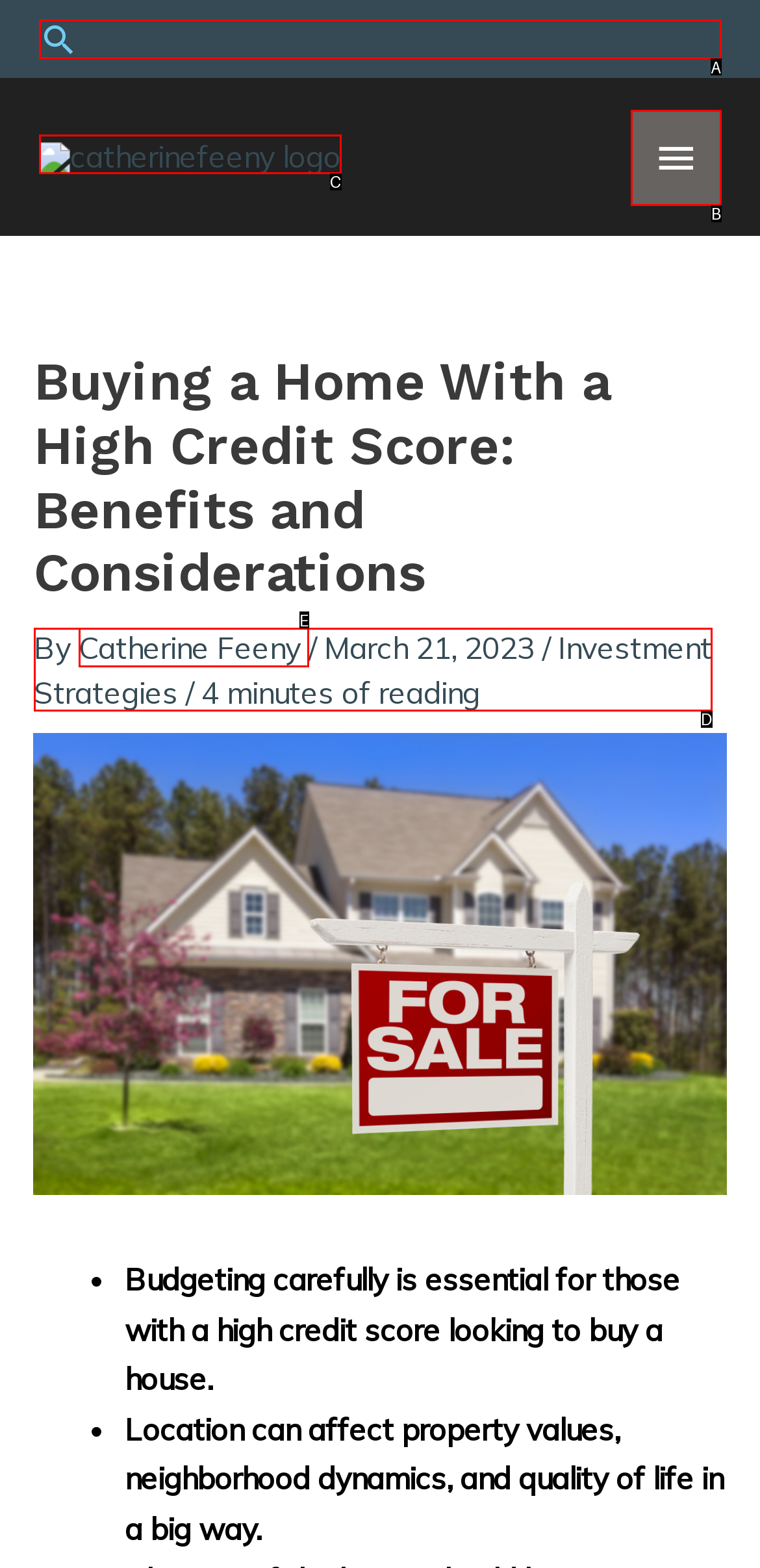Match the description: Main Menu to the appropriate HTML element. Respond with the letter of your selected option.

B